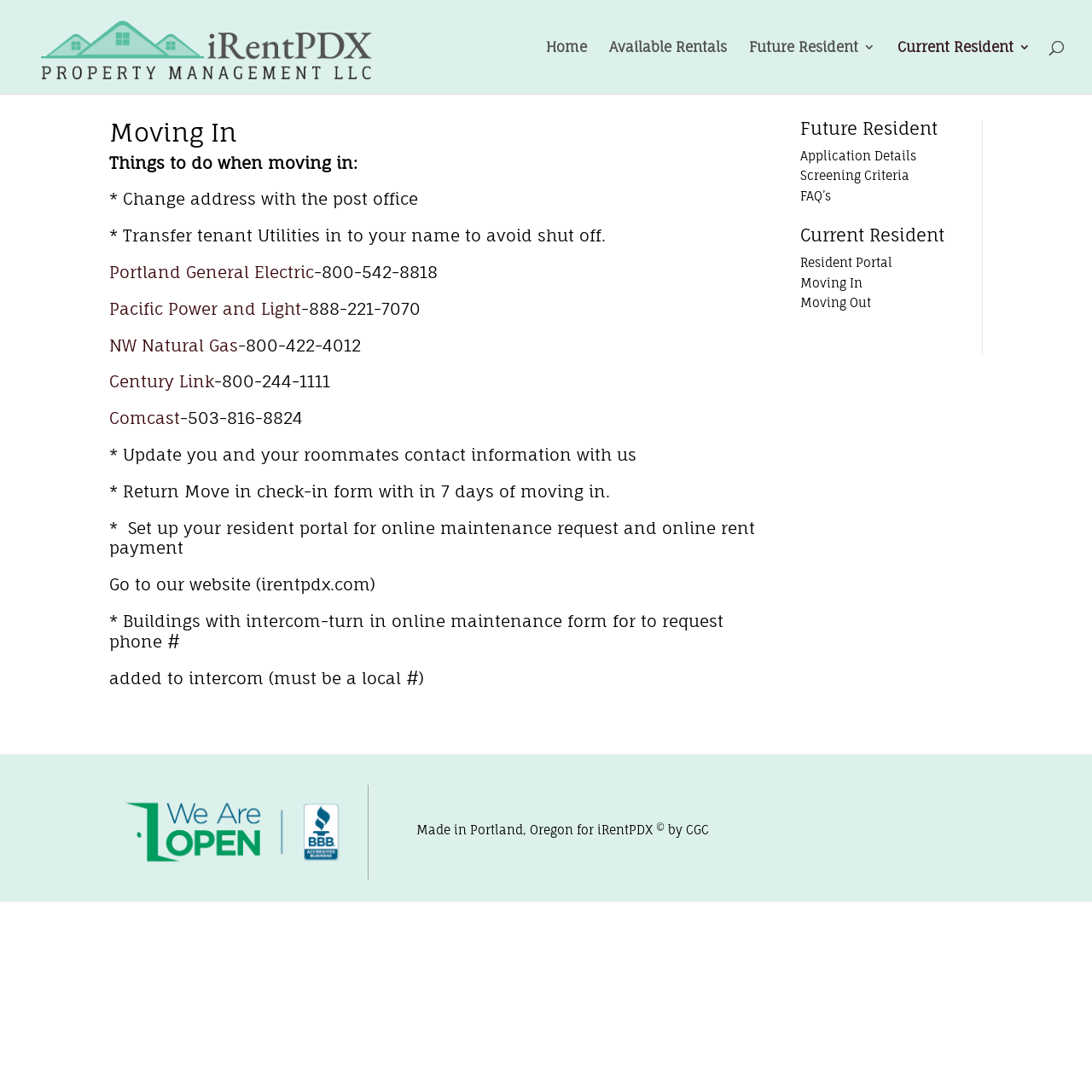Refer to the image and provide an in-depth answer to the question: 
What is the purpose of the 'Future Resident' section?

The 'Future Resident' section is located on the right side of the webpage. It contains links such as 'Application Details', 'Screening Criteria', and 'FAQ’s', which suggest that this section is intended to provide information and resources for individuals who are planning to become residents in the future.